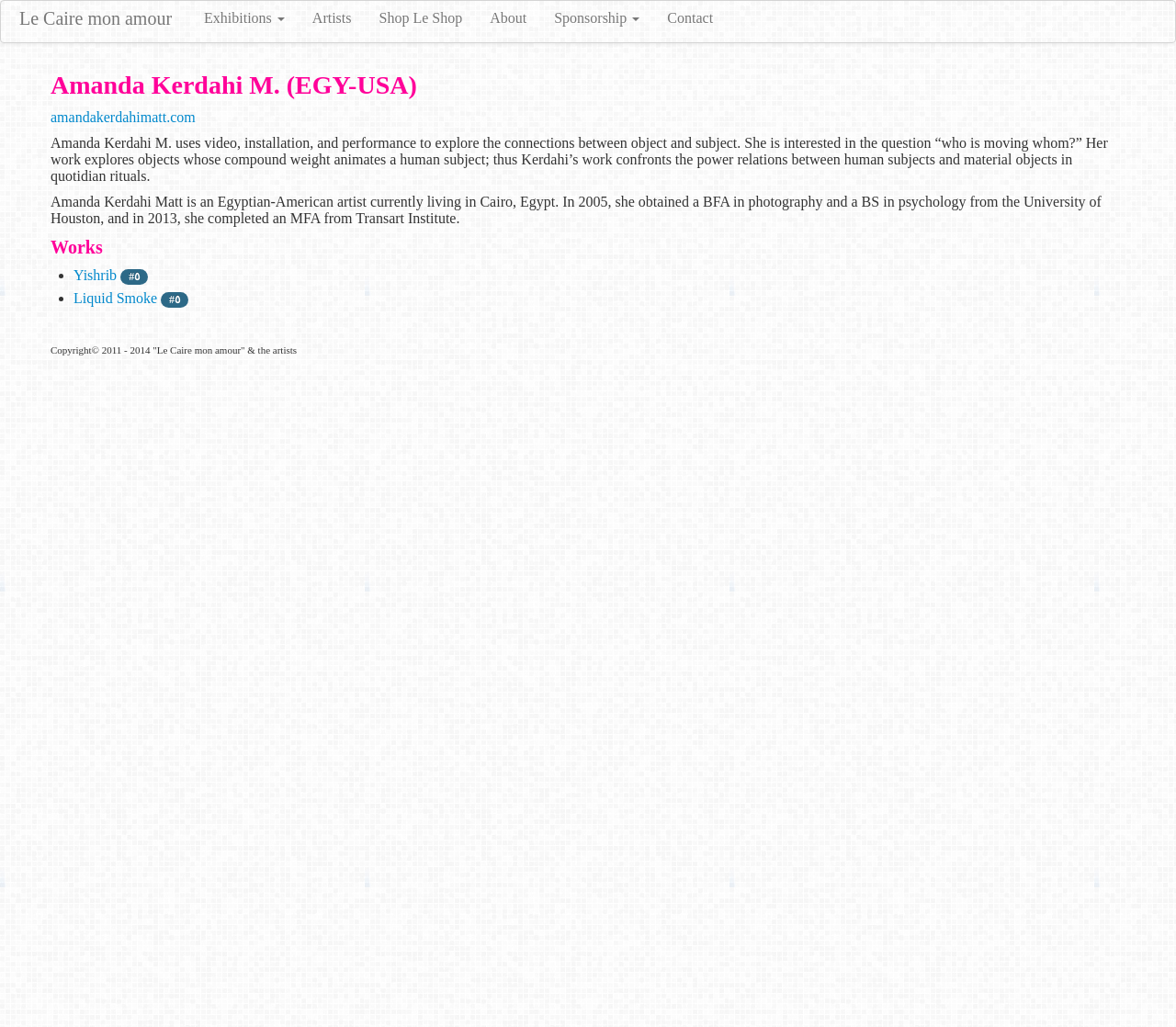Provide the bounding box coordinates for the specified HTML element described in this description: "Le Caire mon amour". The coordinates should be four float numbers ranging from 0 to 1, in the format [left, top, right, bottom].

[0.001, 0.001, 0.162, 0.035]